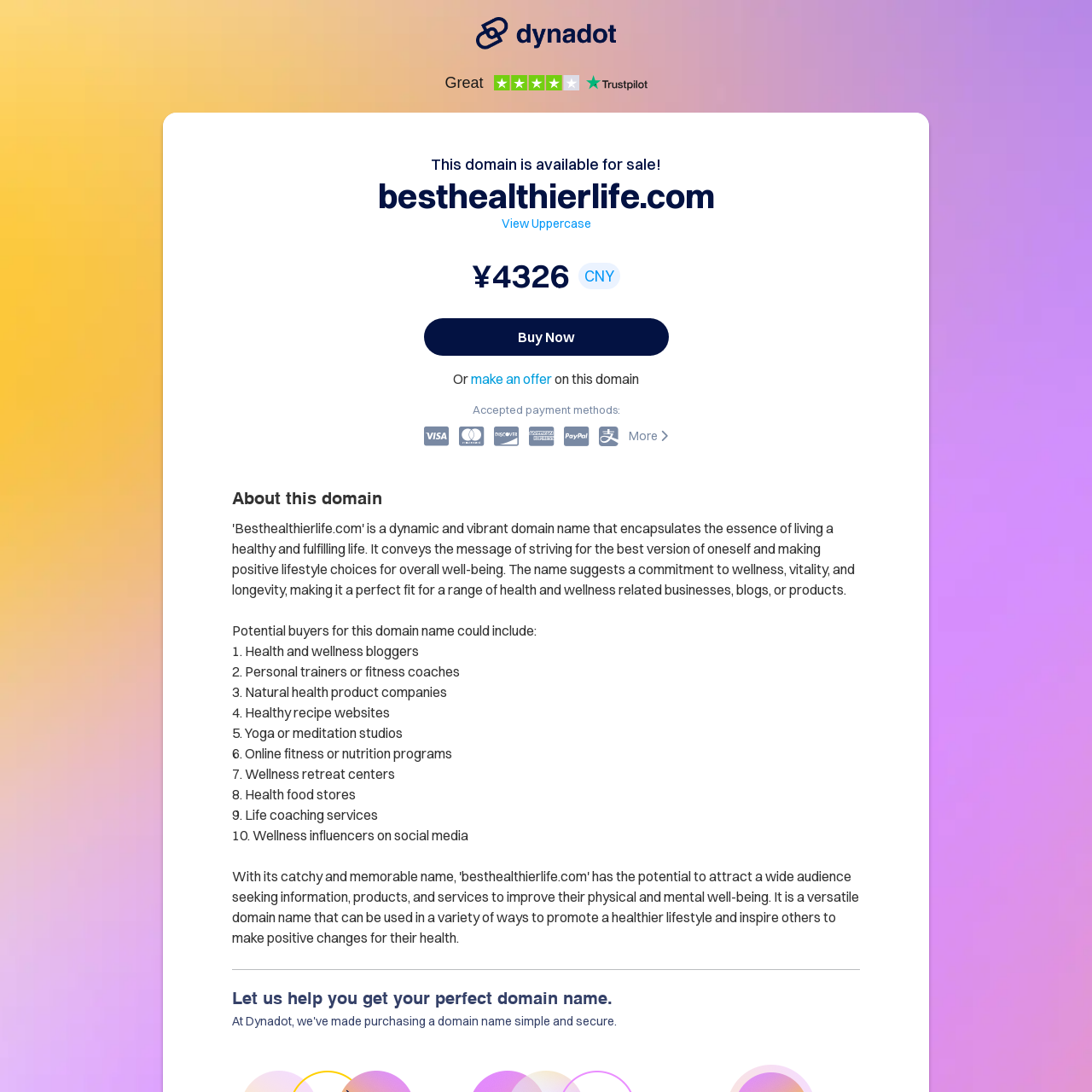Answer this question using a single word or a brief phrase:
What is the alternative to buying the domain now?

Make an offer